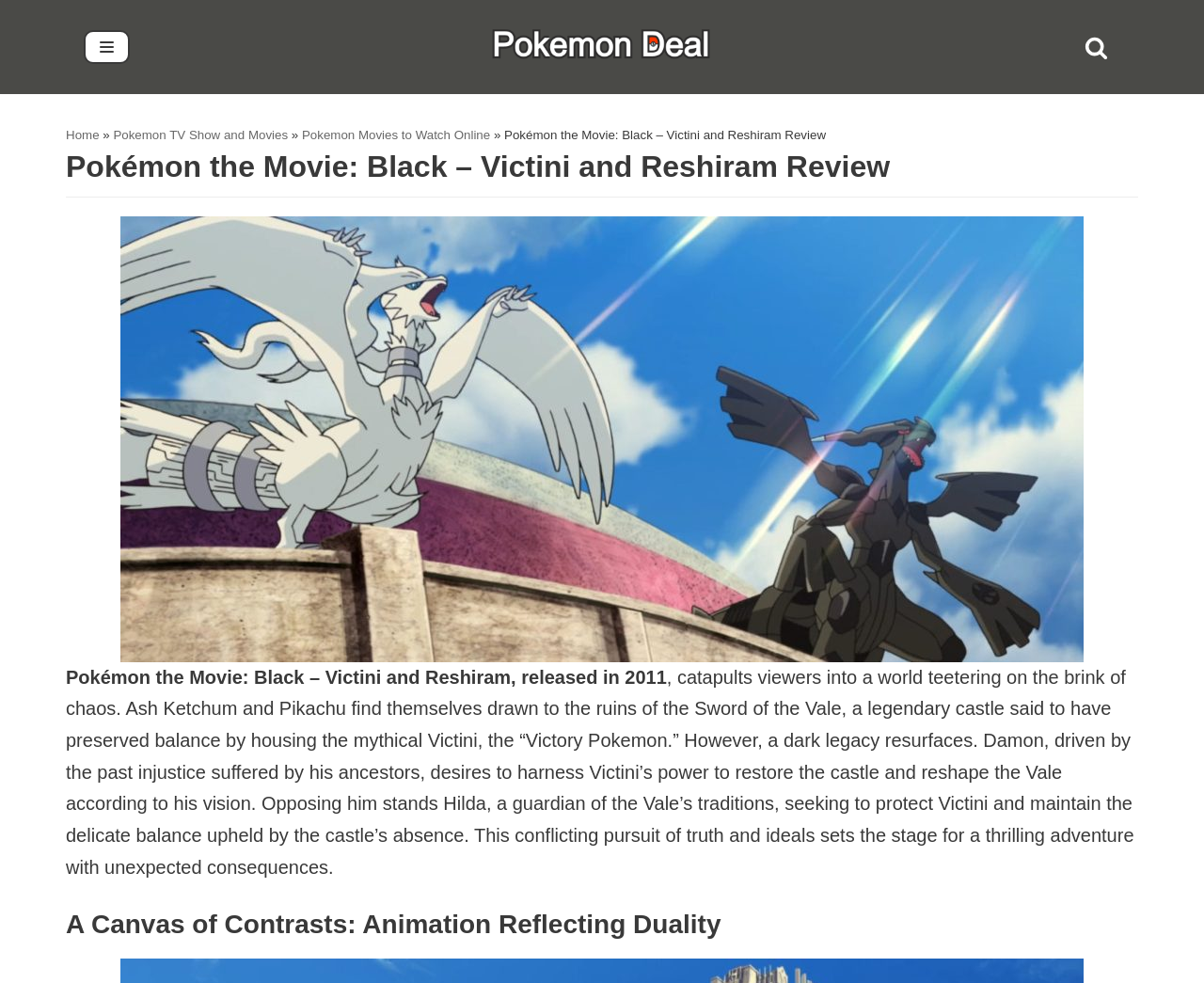Generate a comprehensive caption for the webpage you are viewing.

The webpage is a film review of "Pokémon the Movie: Black - Victini and Reshiram". At the top left corner, there is a "Skip to content" link. Next to it, a "Navigation Menu" button is located. On the top right corner, a "Pokemon Deal" link with an accompanying image is positioned, followed by a "Search" link with an icon. Below these elements, a navigation menu with links to "Home", "Pokemon TV Show and Movies", and "Pokemon Movies to Watch Online" is situated.

The main content of the webpage is divided into sections. The title "Pokémon the Movie: Black – Victini and Reshiram Review" is prominently displayed, followed by a large image of Reshiram and Zekrom from the movie. Below the image, a brief summary of the movie's plot is provided, describing the story of Ash Ketchum and Pikachu's adventure in the Sword of the Vale.

The review continues with a detailed analysis of the movie's animation, highlighting the contrasting styles used to reflect the dual narratives. The text is divided into paragraphs, with headings separating the different sections of the review. Overall, the webpage is focused on providing an in-depth review of the Pokémon movie, with a clear structure and easy-to-follow layout.